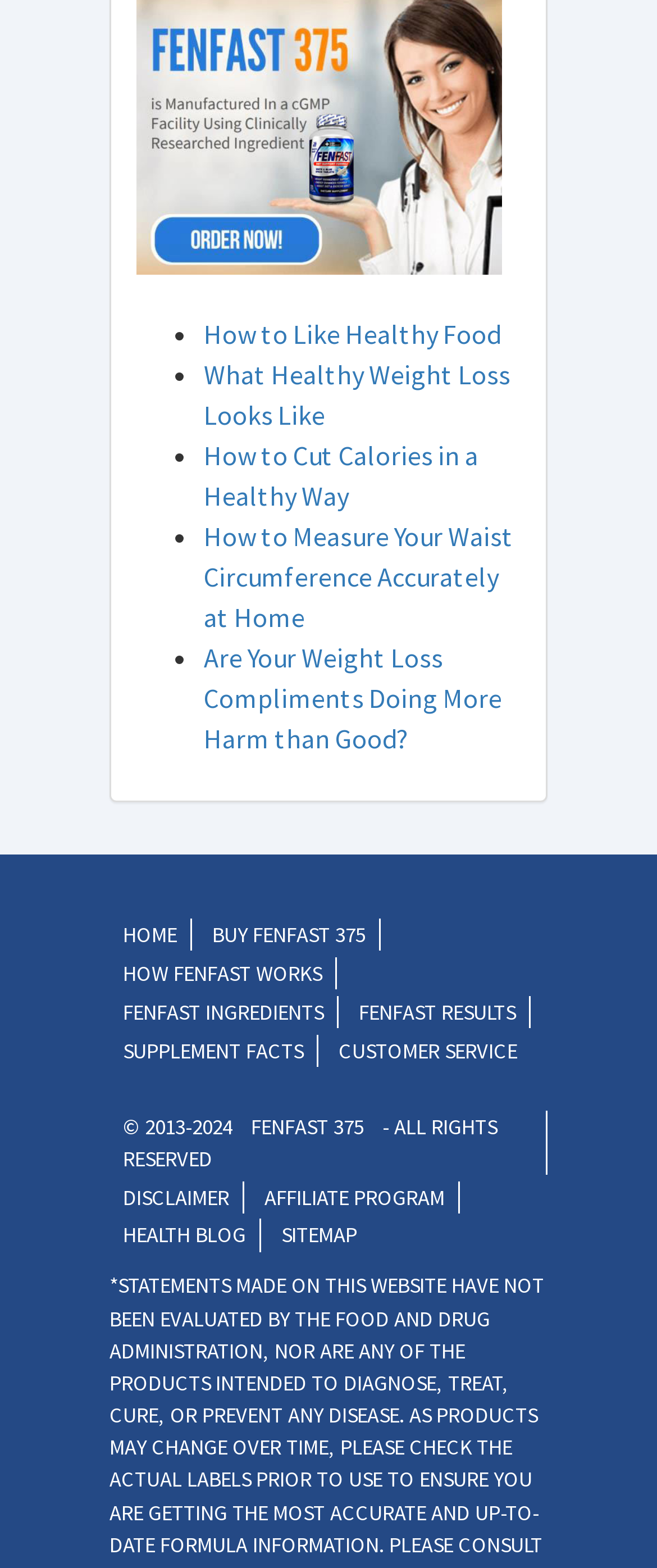Please find the bounding box coordinates for the clickable element needed to perform this instruction: "Learn about FENFAST ingredients".

[0.167, 0.635, 0.513, 0.656]